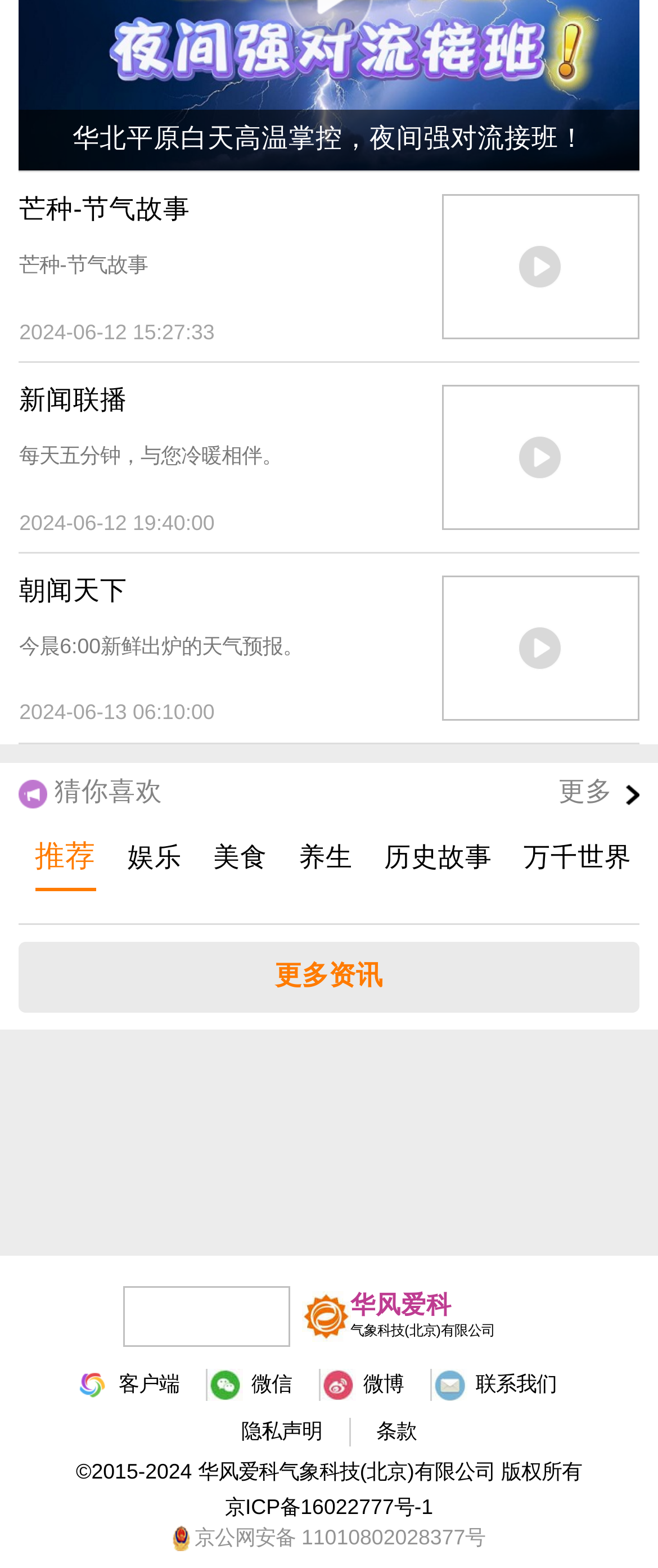Identify the bounding box coordinates of the part that should be clicked to carry out this instruction: "contact us".

[0.657, 0.873, 0.886, 0.893]